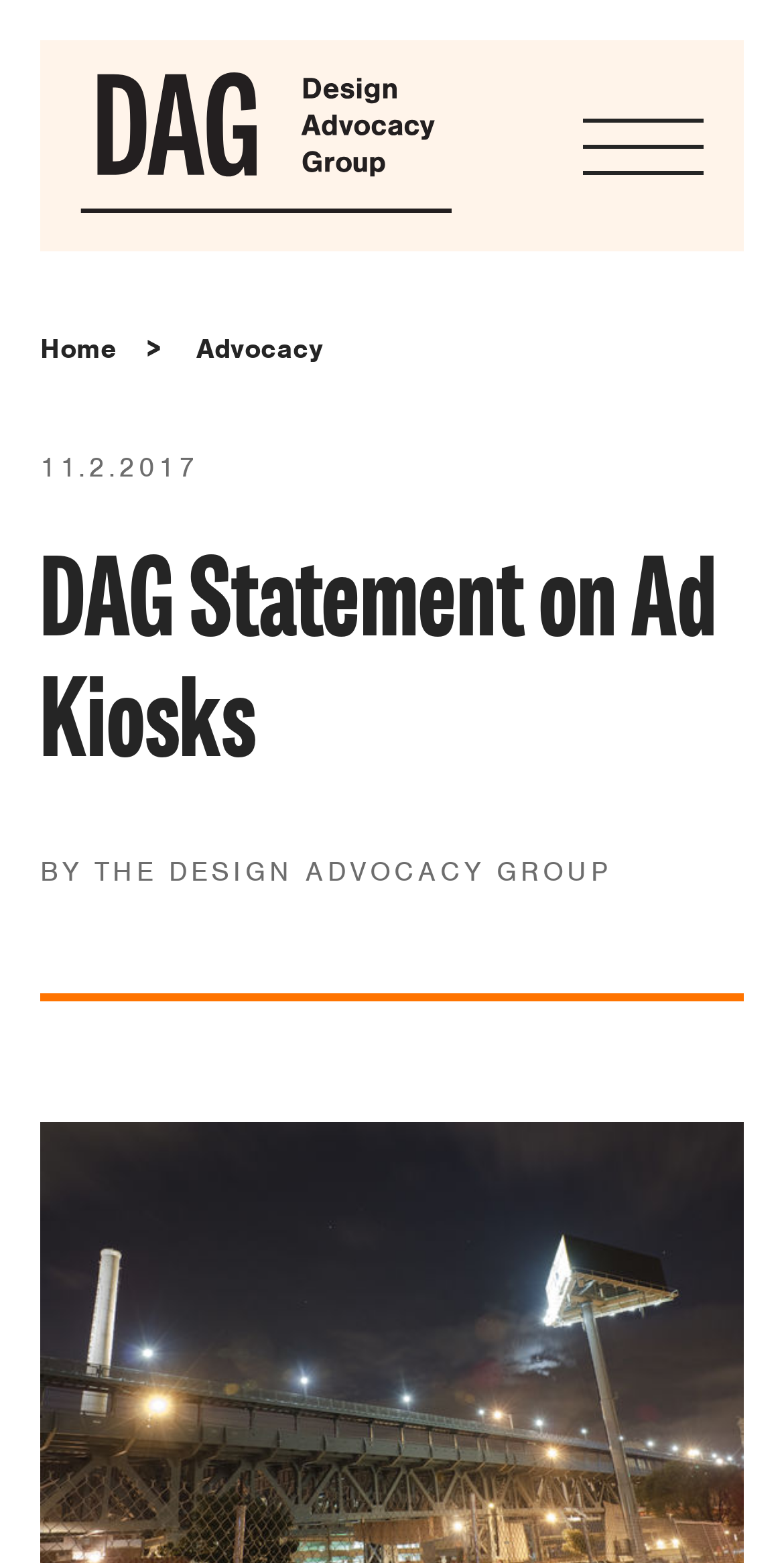What is the purpose of the button on the top-right corner? Examine the screenshot and reply using just one word or a brief phrase.

Open or Close Navigation